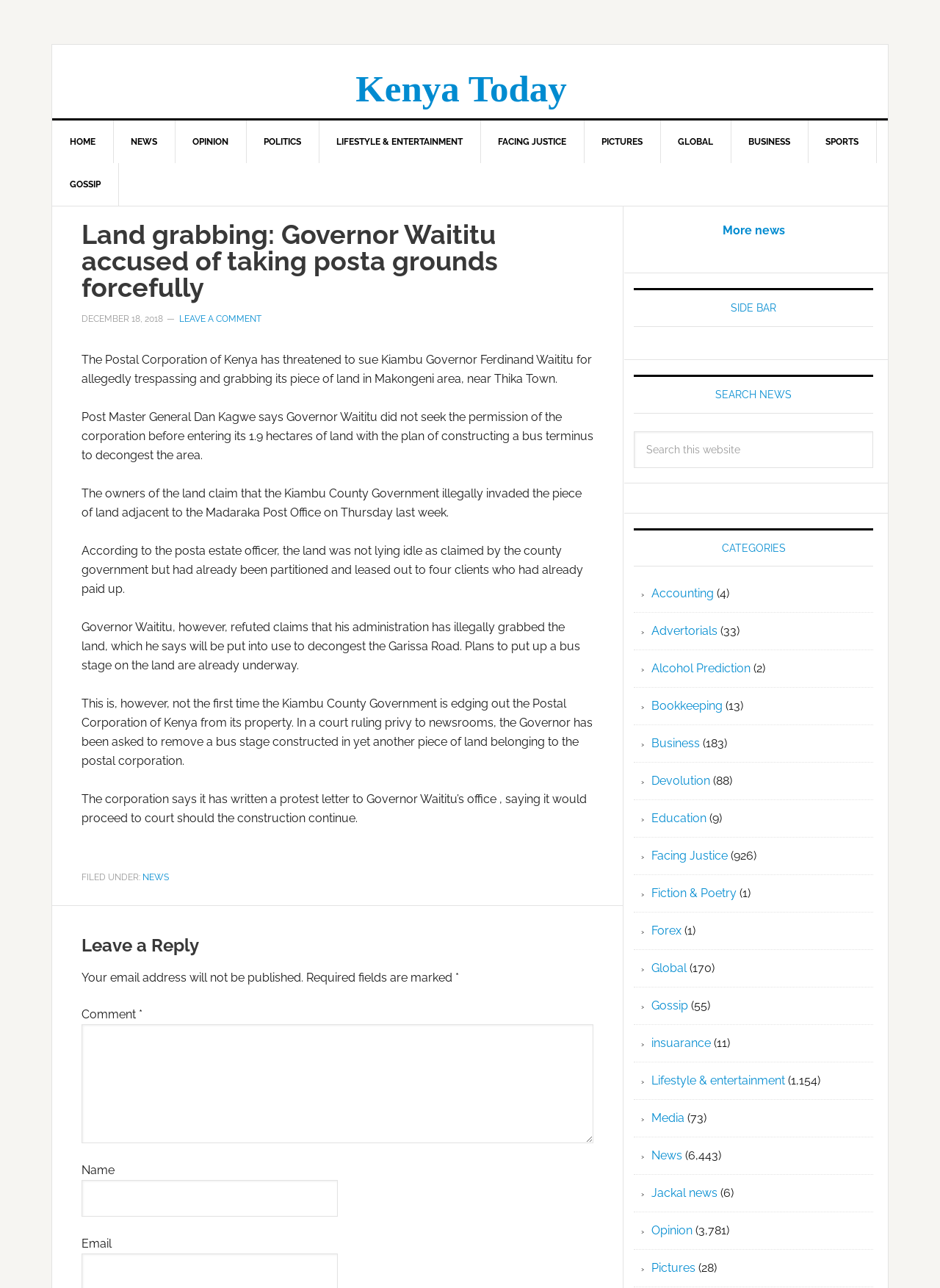Specify the bounding box coordinates (top-left x, top-left y, bottom-right x, bottom-right y) of the UI element in the screenshot that matches this description: Leave a Comment

[0.191, 0.244, 0.278, 0.252]